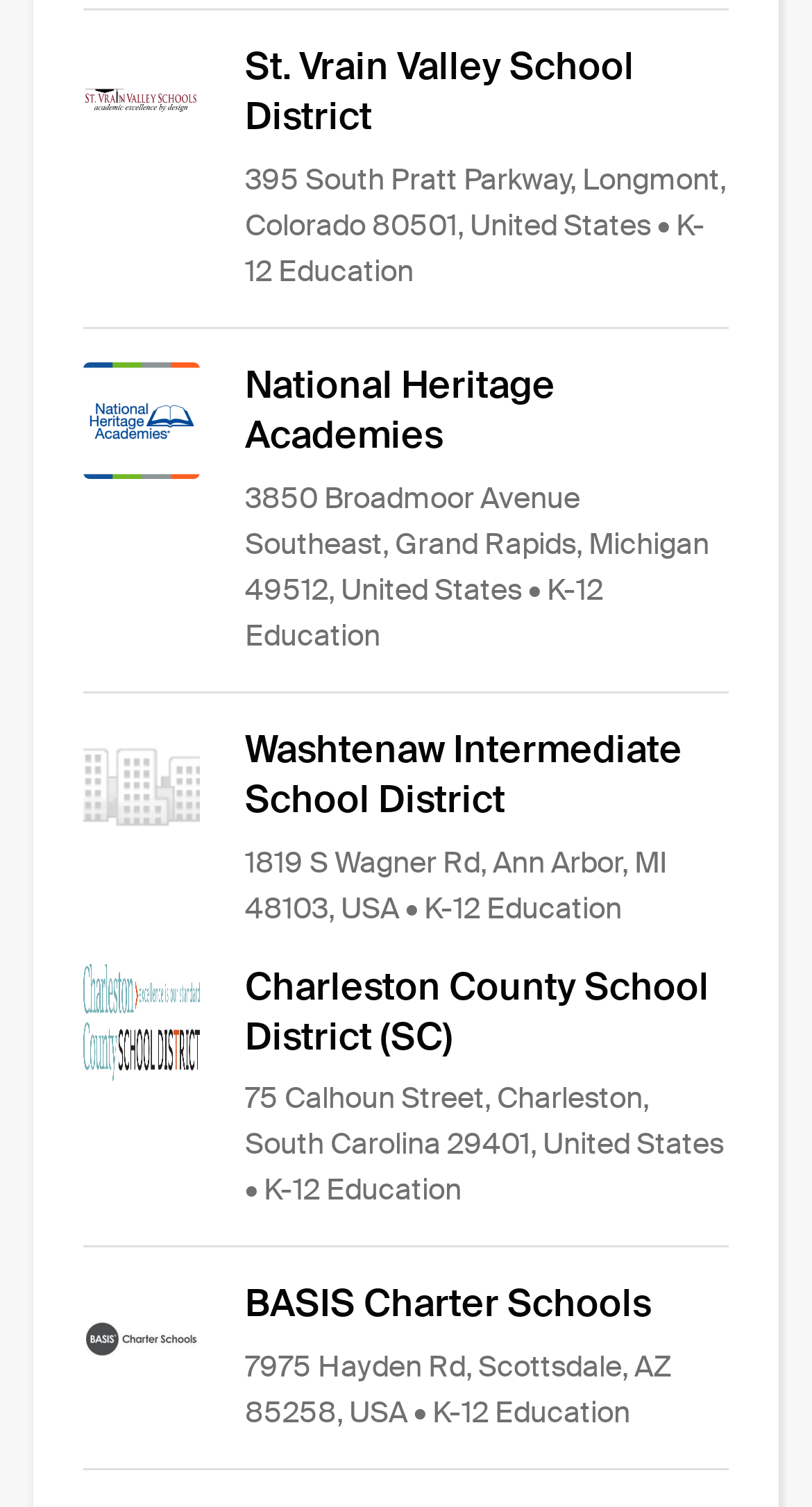How many school districts are listed on this webpage?
Using the image as a reference, deliver a detailed and thorough answer to the question.

I counted the number of link elements with heading elements as their child elements, which represent the school districts listed on this webpage. There are 5 such link elements.